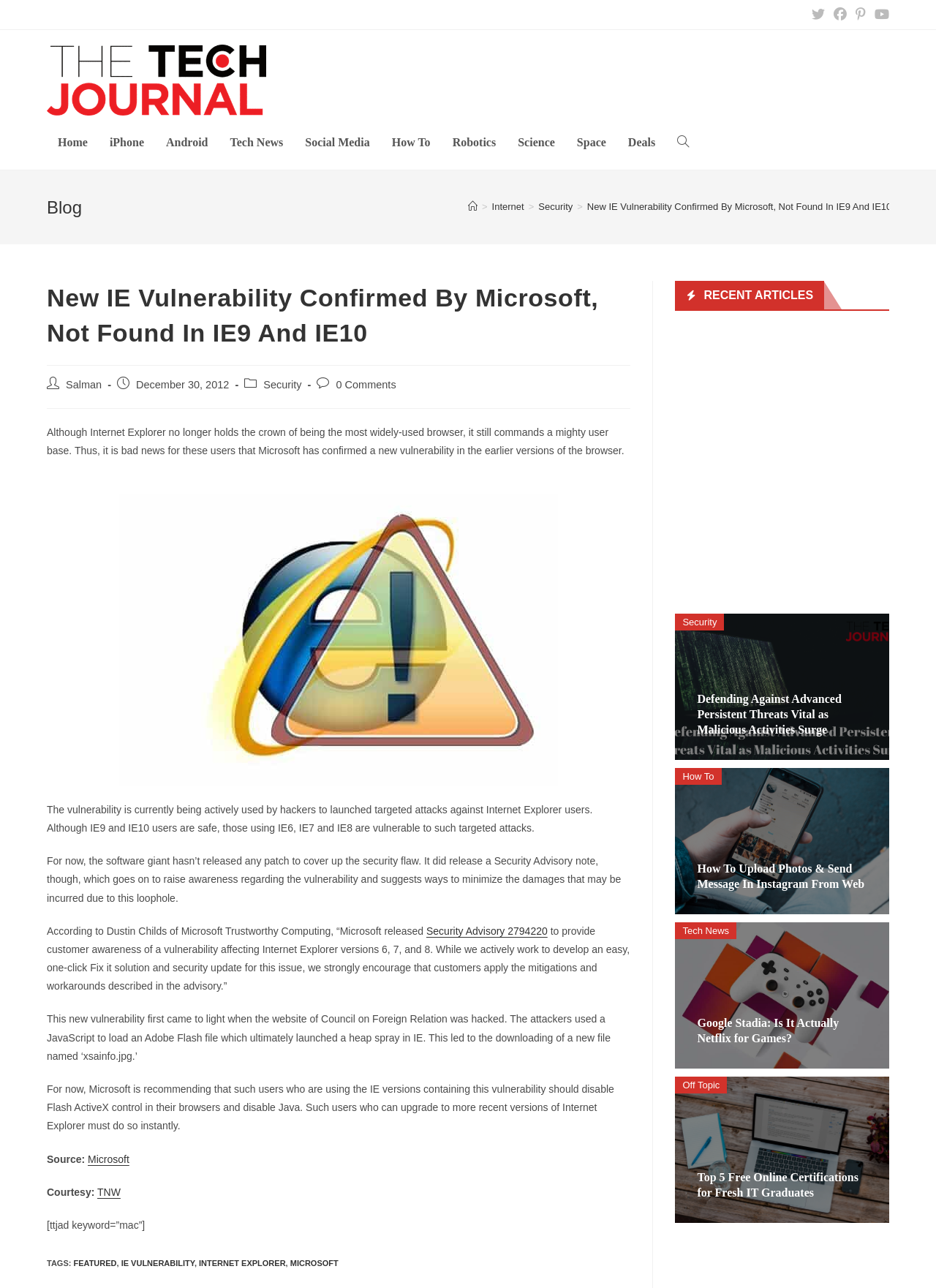Analyze the image and deliver a detailed answer to the question: What is the name of the website?

I determined the answer by looking at the link element with the text 'The Tech Journal' at the top of the webpage, which is likely the website's title.